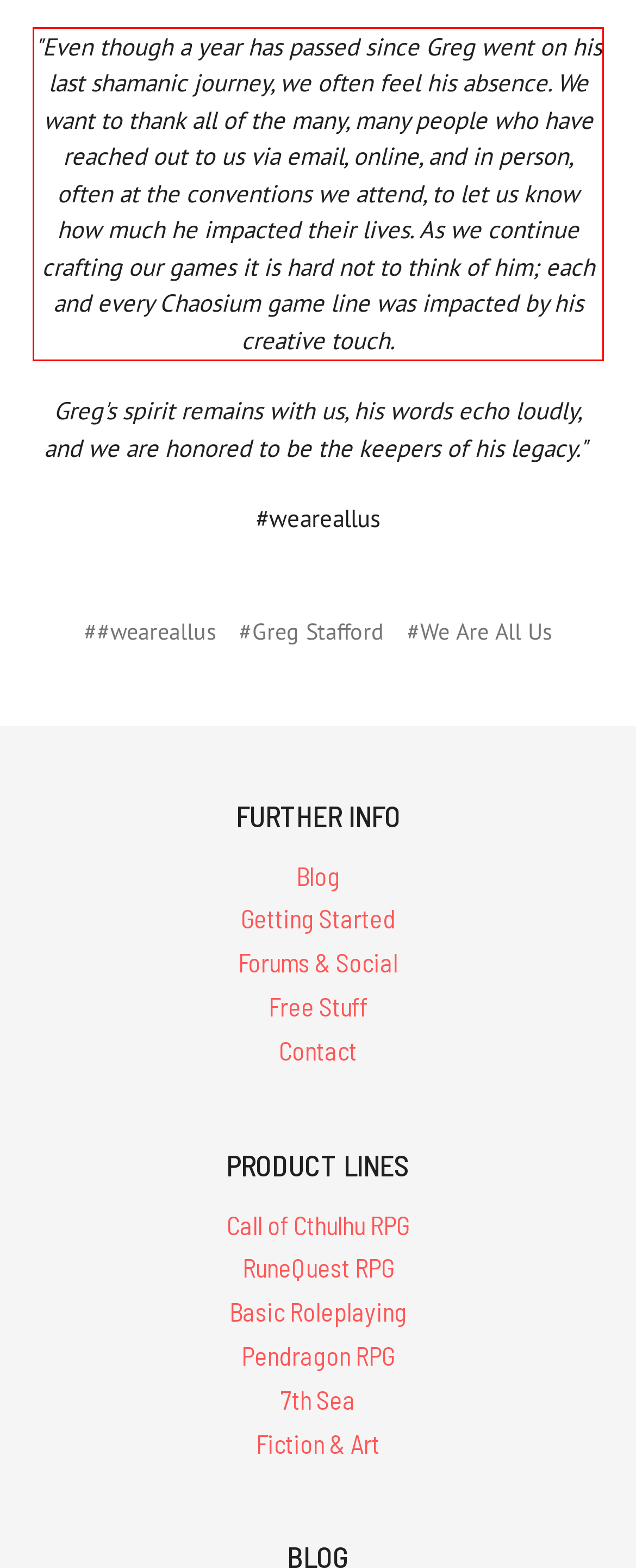Identify the text inside the red bounding box in the provided webpage screenshot and transcribe it.

"Even though a year has passed since Greg went on his last shamanic journey, we often feel his absence. We want to thank all of the many, many people who have reached out to us via email, online, and in person, often at the conventions we attend, to let us know how much he impacted their lives. As we continue crafting our games it is hard not to think of him; each and every Chaosium game line was impacted by his creative touch.